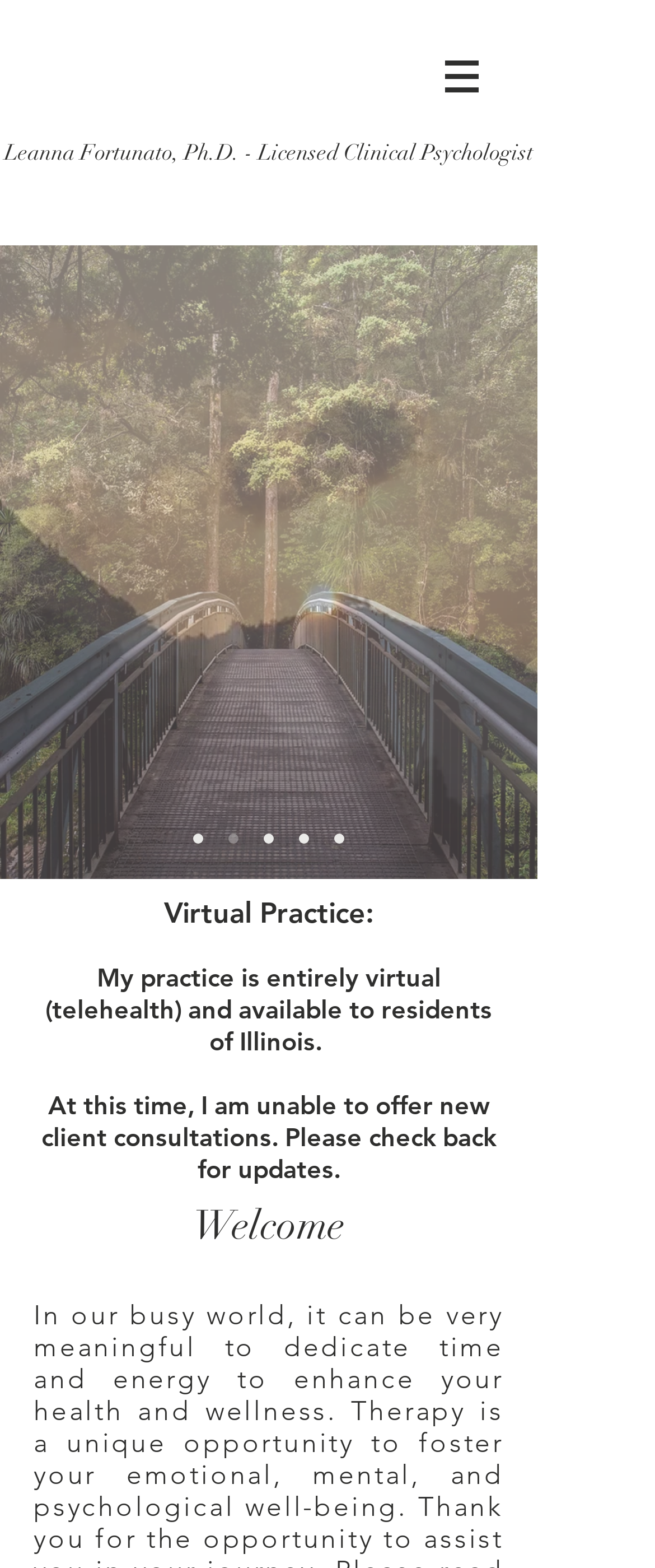Carefully examine the image and provide an in-depth answer to the question: Is Dr. Leanna Fortunato currently accepting new clients?

I determined this from the text 'At this time, I am unable to offer new client consultations.' which explicitly states that Dr. Leanna Fortunato is not currently accepting new clients.